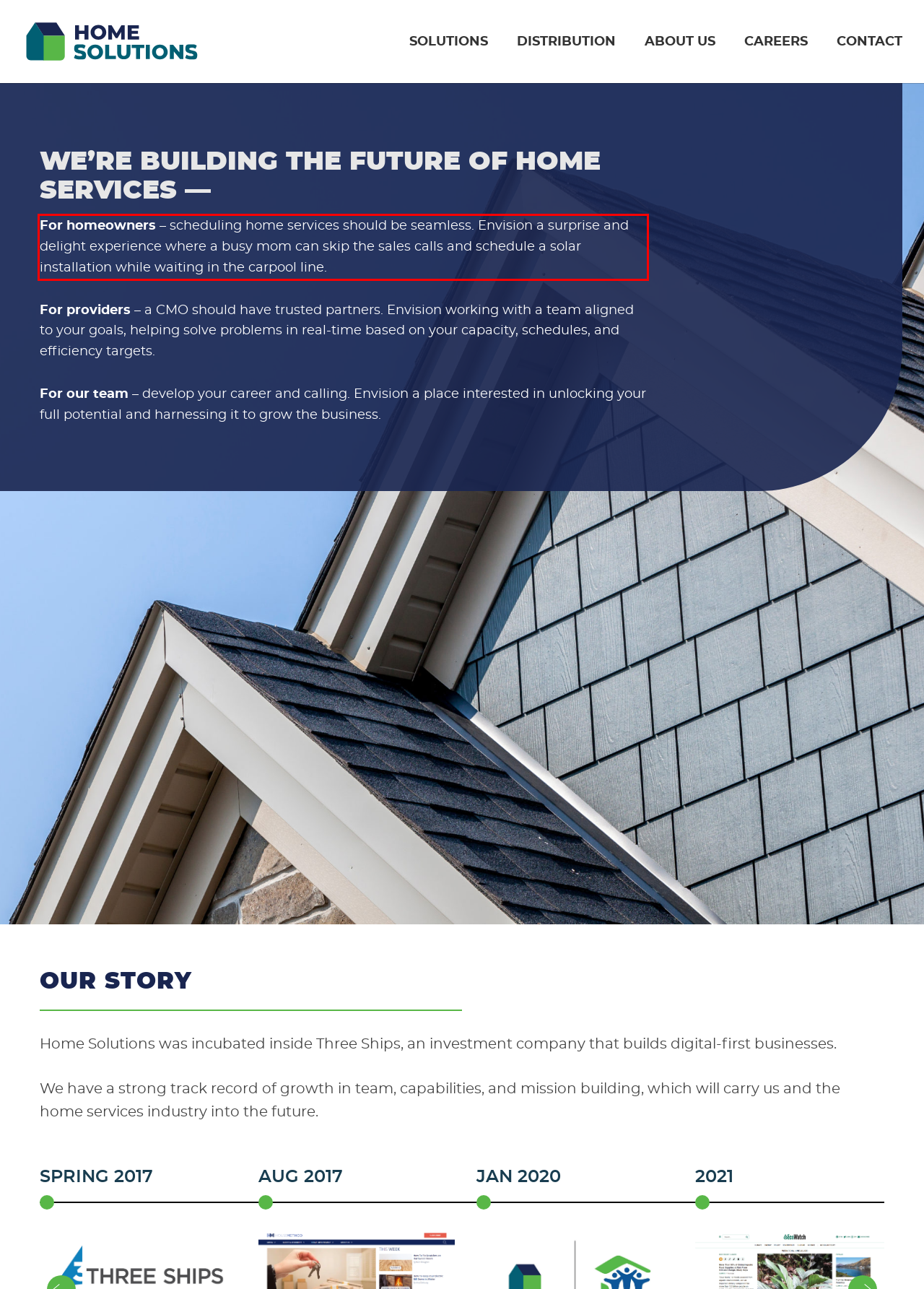Please use OCR to extract the text content from the red bounding box in the provided webpage screenshot.

For homeowners – scheduling home services should be seamless. Envision a surprise and delight experience where a busy mom can skip the sales calls and schedule a solar installation while waiting in the carpool line.